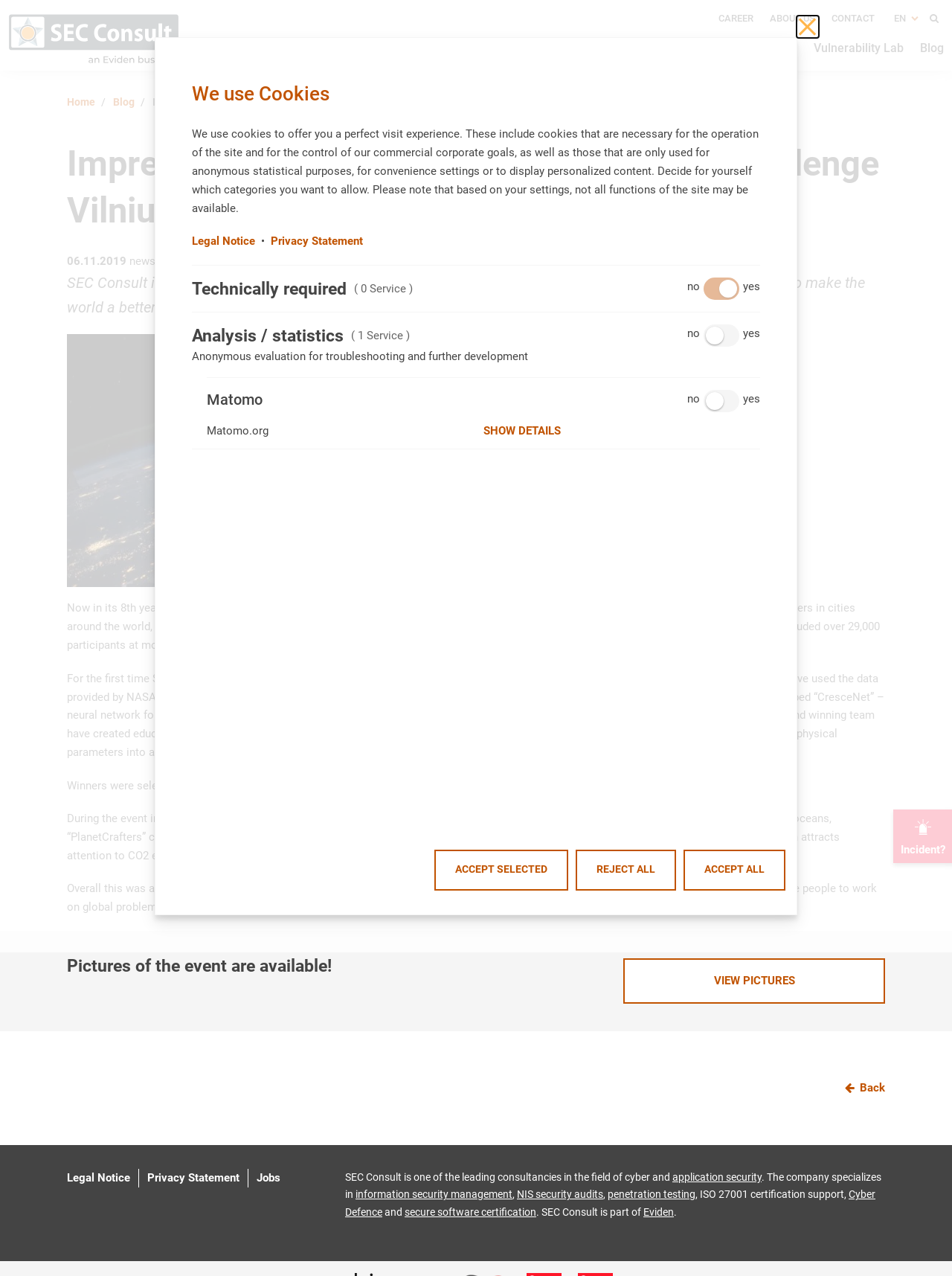Locate the bounding box of the user interface element based on this description: "Stump Camera".

None